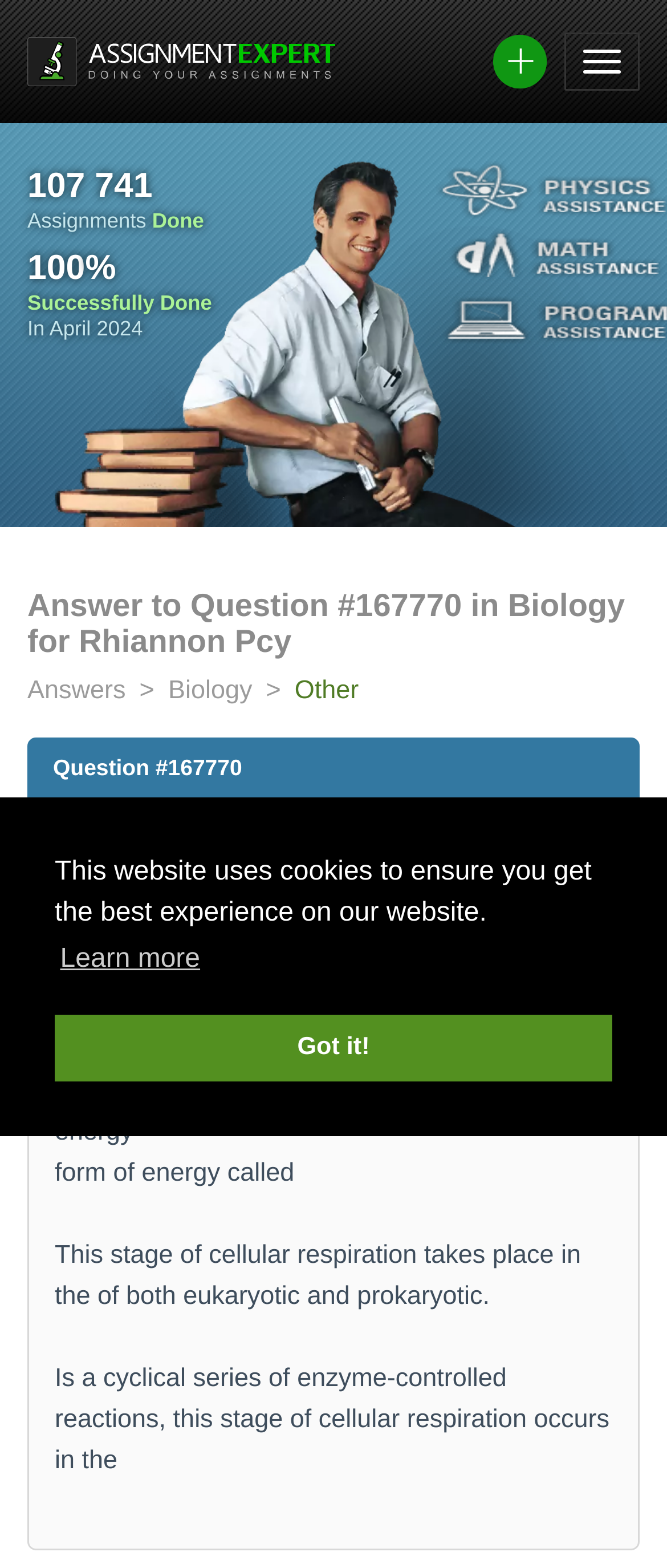Please answer the following question using a single word or phrase: 
What is the percentage of assignments done?

100%